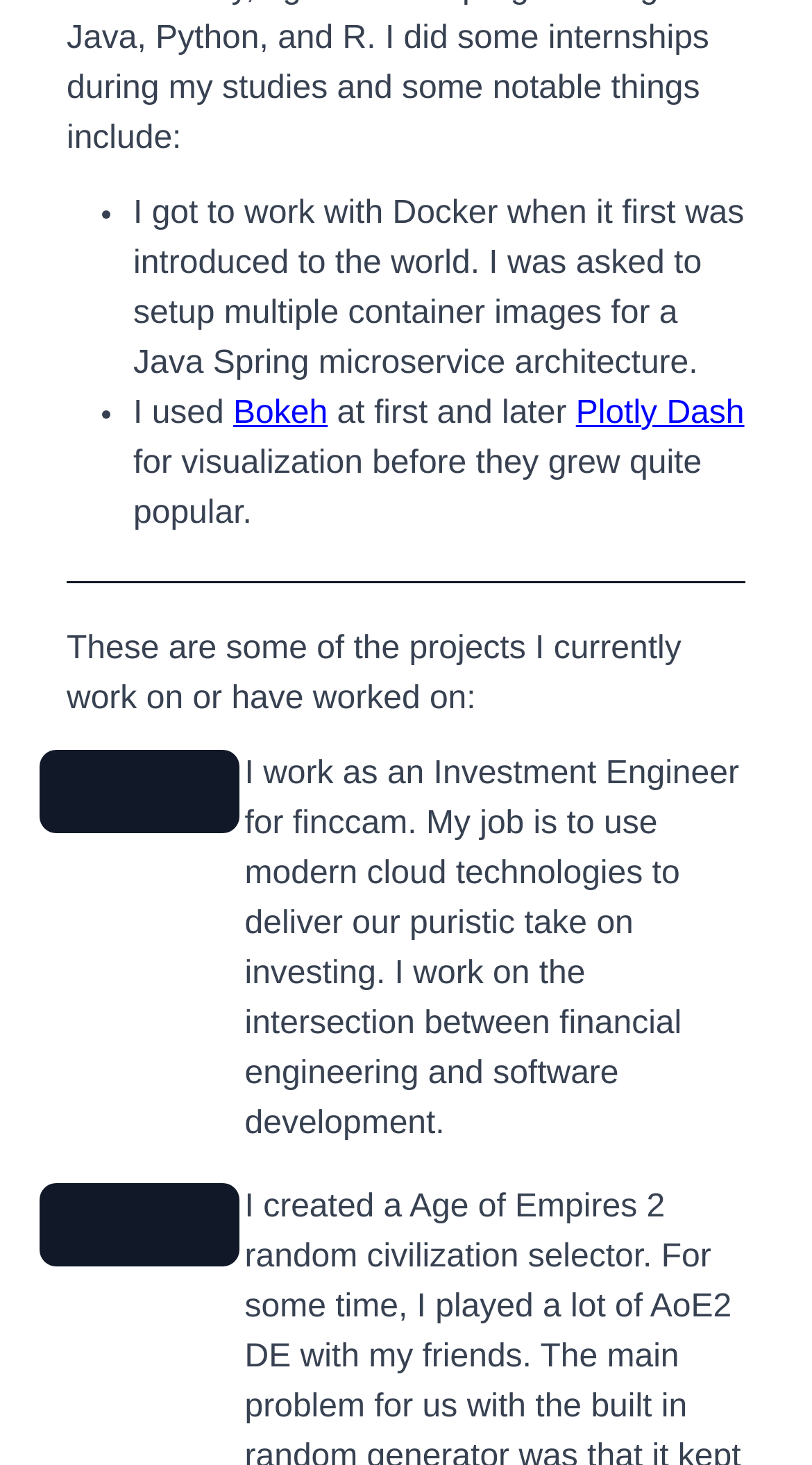Provide a one-word or one-phrase answer to the question:
How many projects are shown on the webpage?

Two